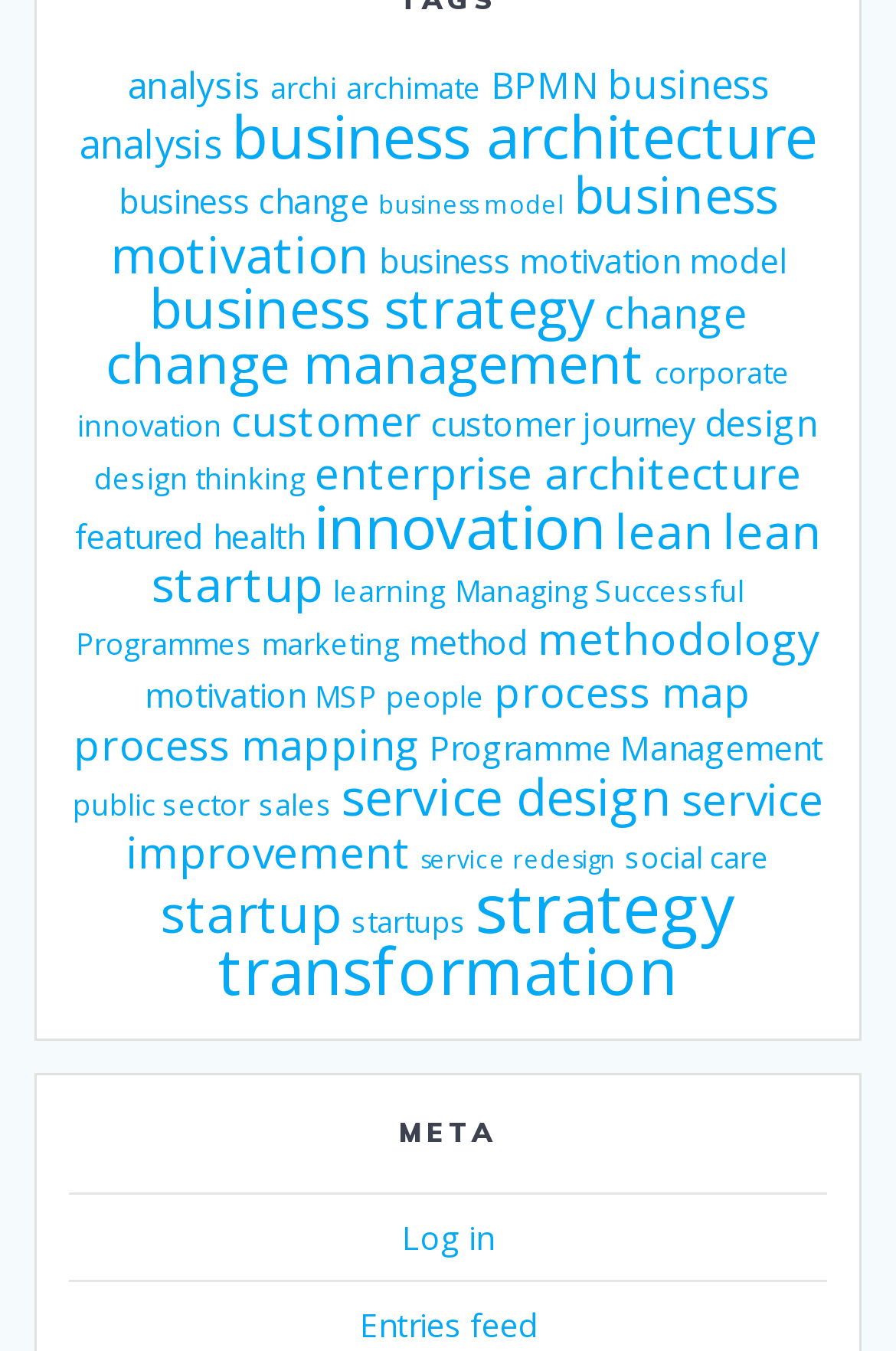Determine the bounding box coordinates of the region that needs to be clicked to achieve the task: "go to entries feed".

[0.401, 0.964, 0.599, 0.996]